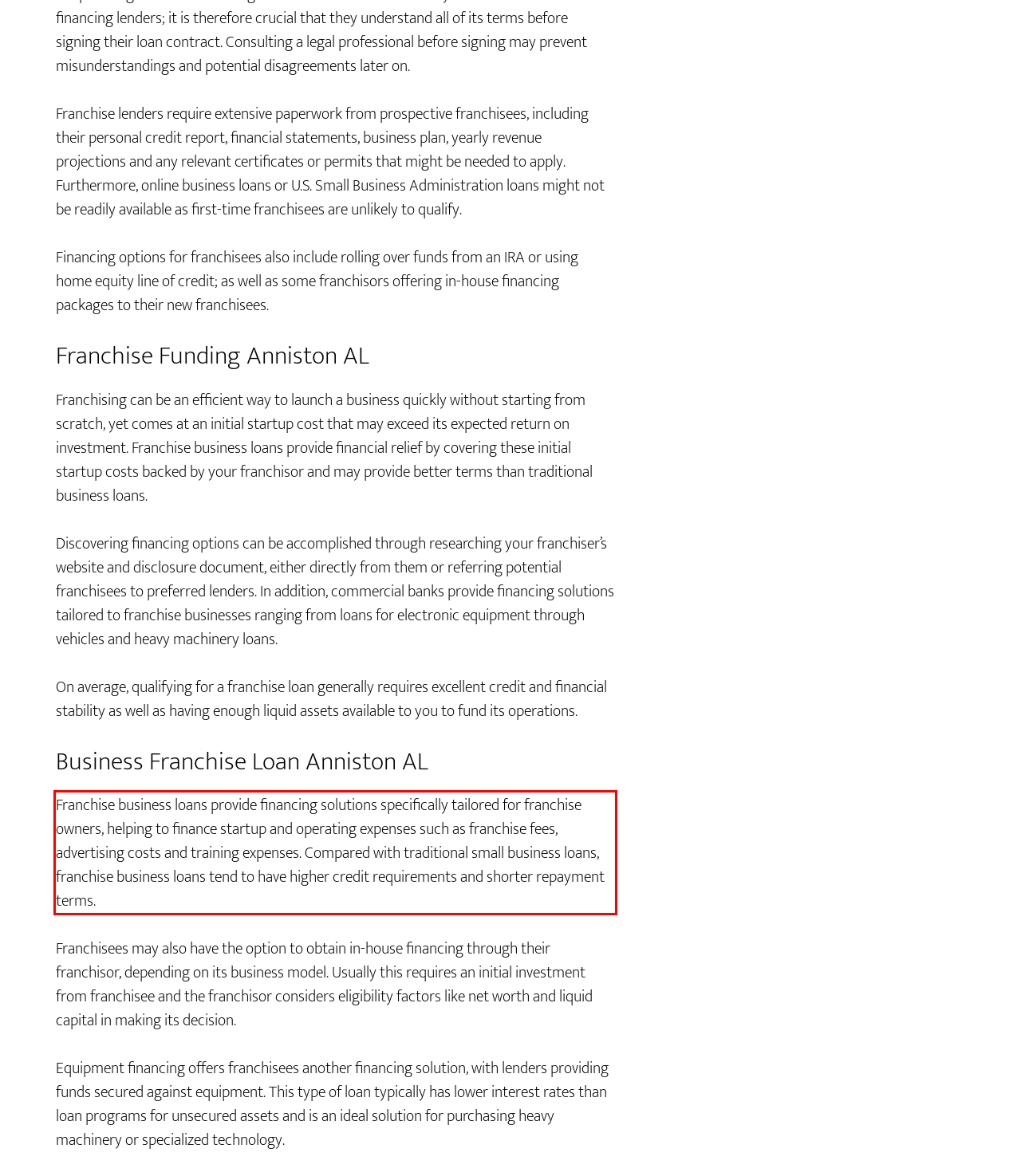From the provided screenshot, extract the text content that is enclosed within the red bounding box.

Franchise business loans provide financing solutions specifically tailored for franchise owners, helping to finance startup and operating expenses such as franchise fees, advertising costs and training expenses. Compared with traditional small business loans, franchise business loans tend to have higher credit requirements and shorter repayment terms.